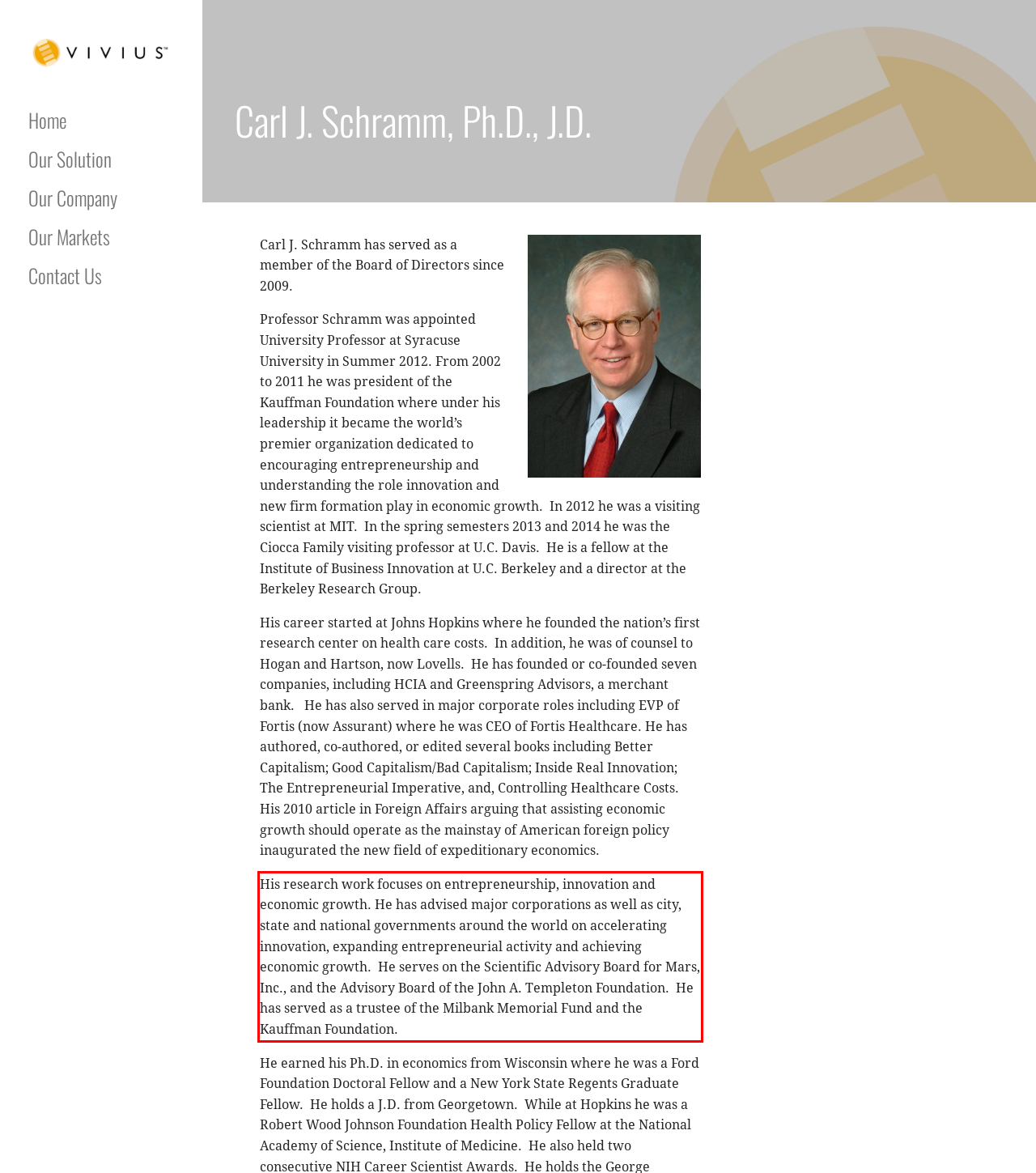Analyze the screenshot of the webpage and extract the text from the UI element that is inside the red bounding box.

His research work focuses on entrepreneurship, innovation and economic growth. He has advised major corporations as well as city, state and national governments around the world on accelerating innovation, expanding entrepreneurial activity and achieving economic growth. He serves on the Scientific Advisory Board for Mars, Inc., and the Advisory Board of the John A. Templeton Foundation. He has served as a trustee of the Milbank Memorial Fund and the Kauffman Foundation.